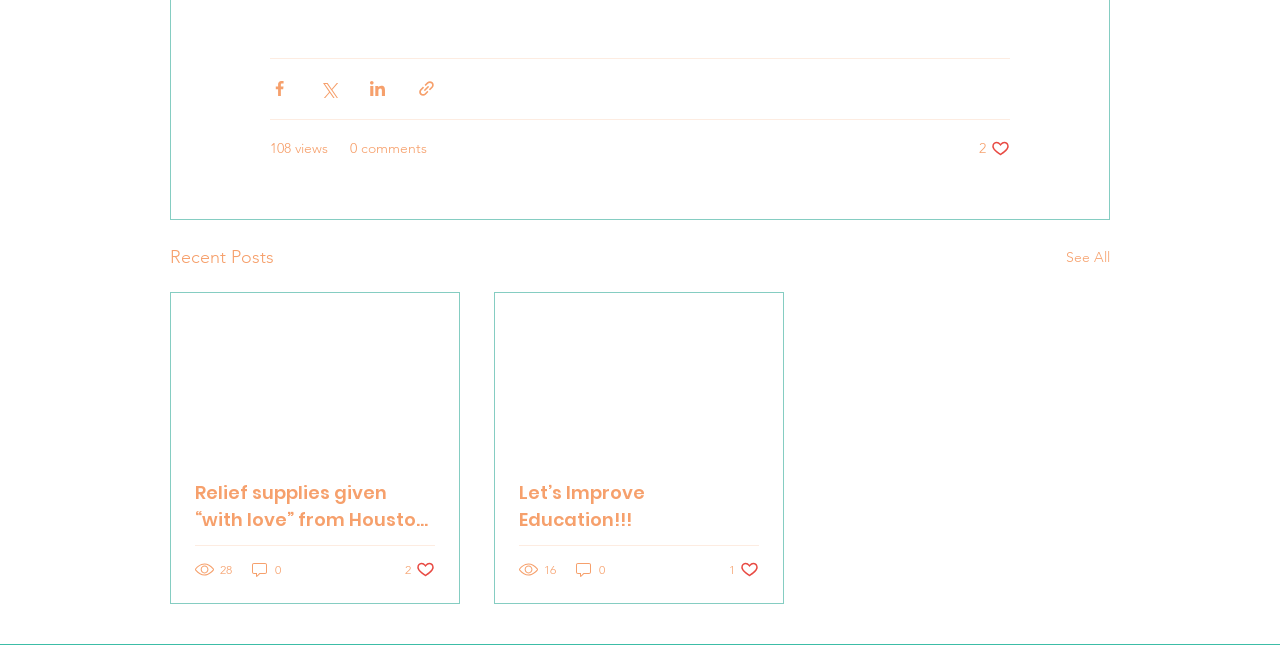Determine the bounding box coordinates of the clickable region to follow the instruction: "View post details".

[0.134, 0.454, 0.359, 0.705]